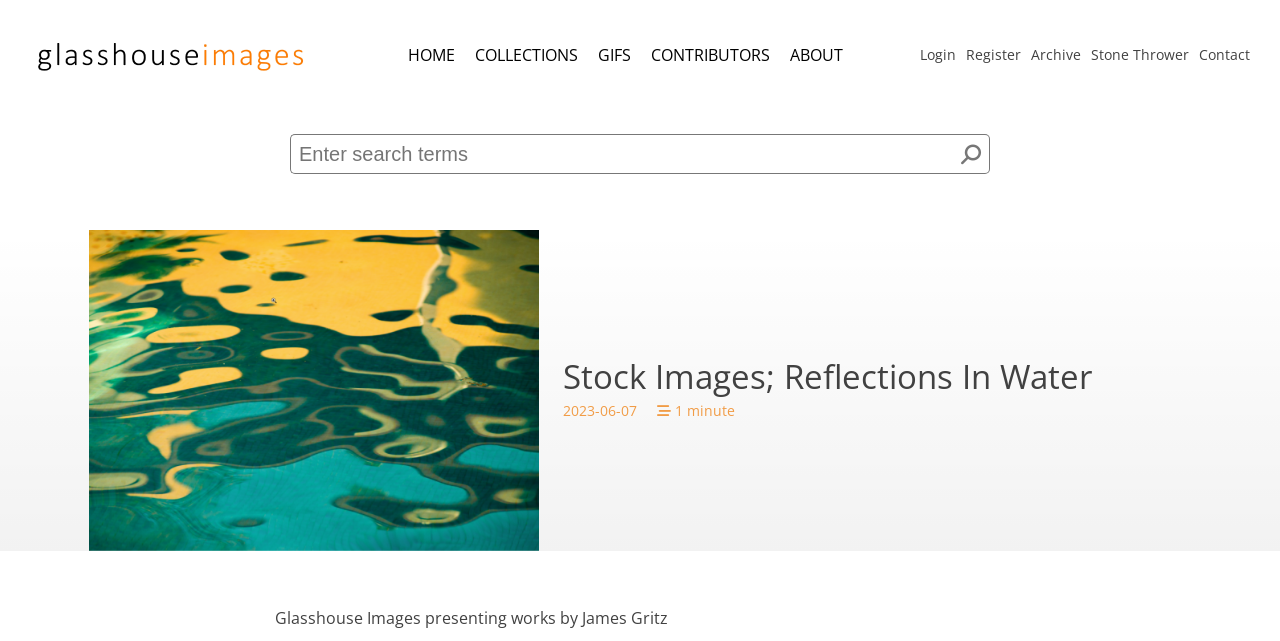What type of content is available on this website?
Examine the webpage screenshot and provide an in-depth answer to the question.

The type of content available on this website can be inferred from the title 'Stock Images; Reflections In Water' and the presence of an image on the page, suggesting that the website offers stock images for users.